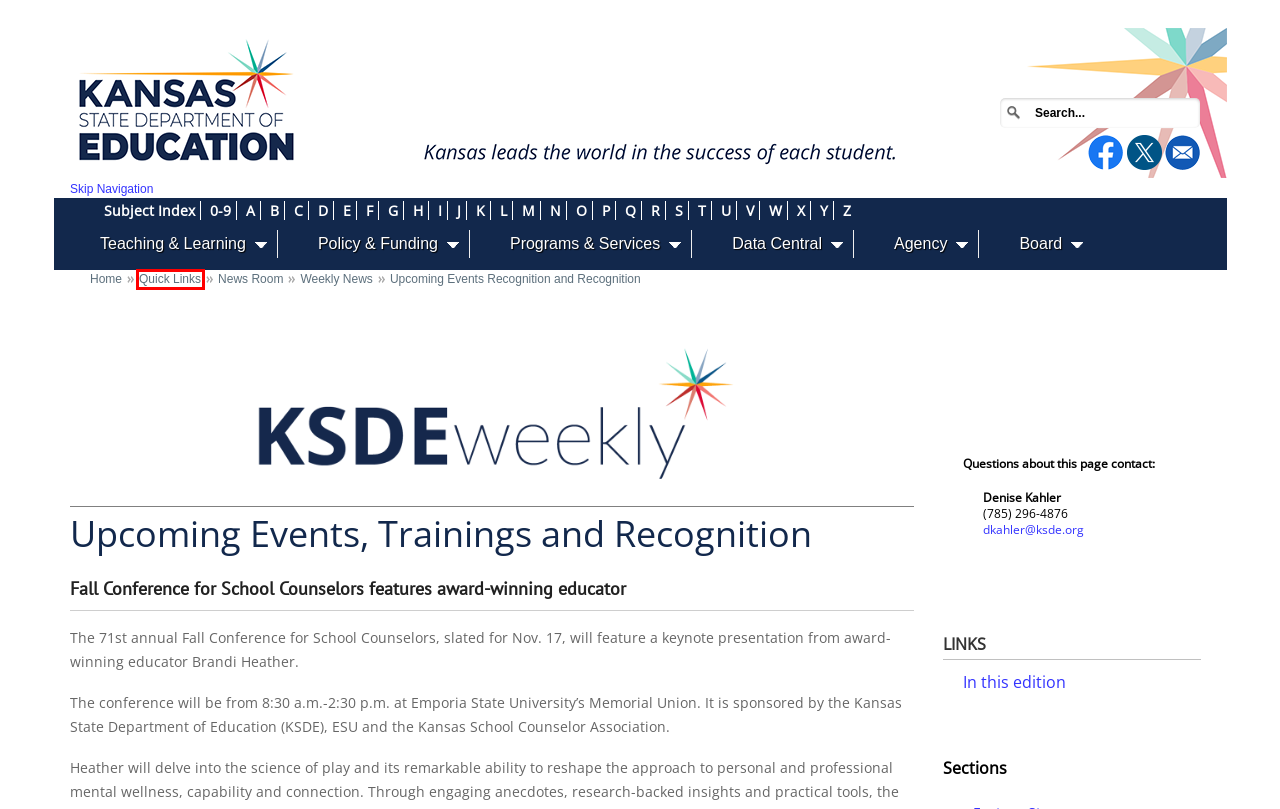Review the webpage screenshot and focus on the UI element within the red bounding box. Select the best-matching webpage description for the new webpage that follows after clicking the highlighted element. Here are the candidates:
A. Making connections to improve outcomes. | KSDE TASN
B. Home
C. Kansas State Department of Education > Home > Quick Links
D. TASN works with technical assistance providers throughout Kansas. | KSDE TASN
E. KSDEweekly
F. Upcoming Events, Recognition and Recognition
G. Request Rejected
H. Emporia State University Mall

C